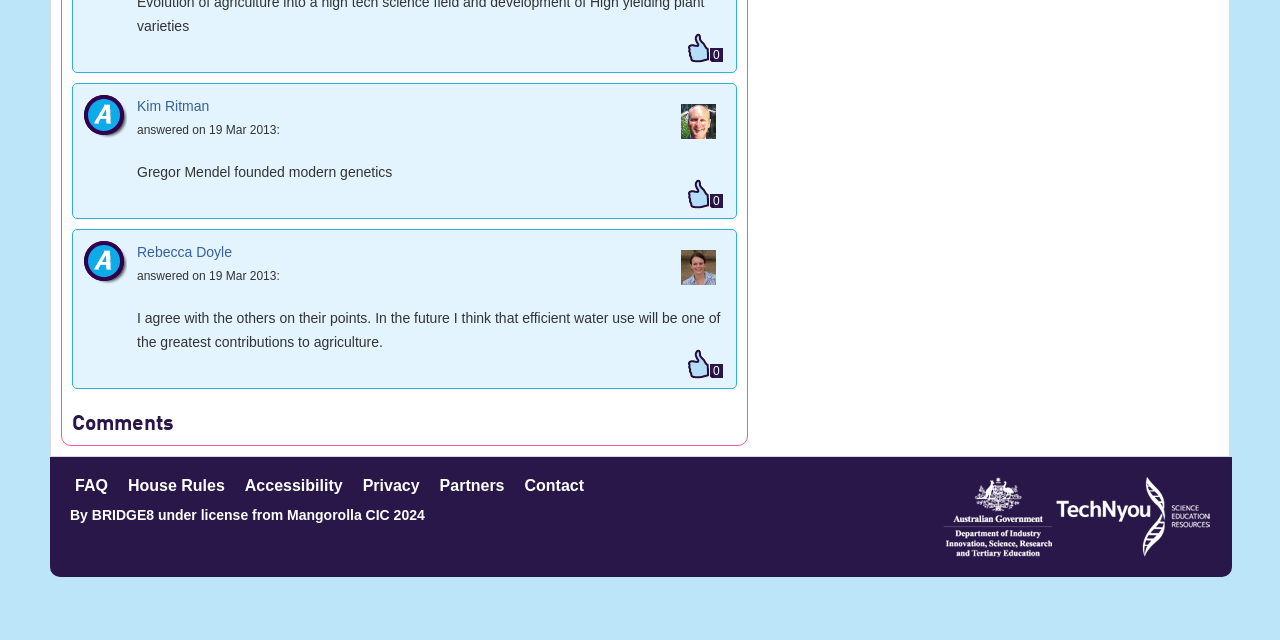Provide the bounding box coordinates of the HTML element described by the text: "Kim Ritman".

[0.107, 0.153, 0.164, 0.181]